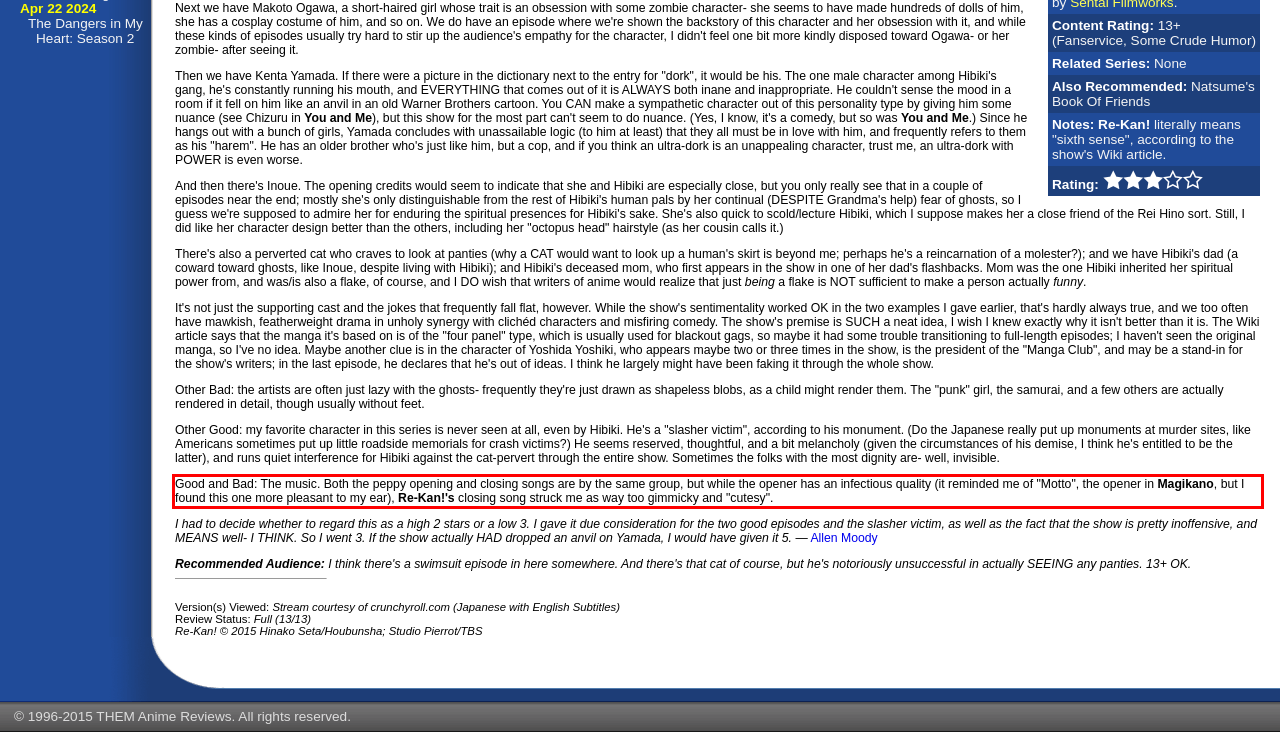Please use OCR to extract the text content from the red bounding box in the provided webpage screenshot.

Good and Bad: The music. Both the peppy opening and closing songs are by the same group, but while the opener has an infectious quality (it reminded me of "Motto", the opener in Magikano, but I found this one more pleasant to my ear), Re-Kan!'s closing song struck me as way too gimmicky and "cutesy".